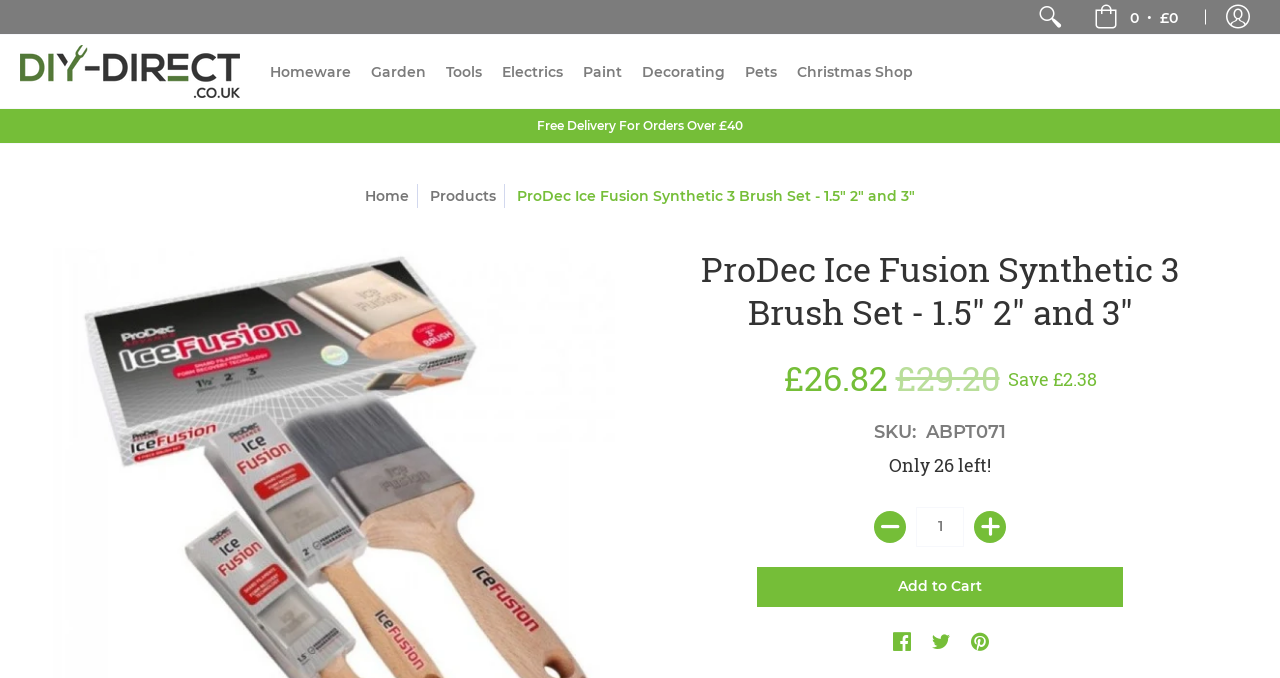Based on the description "Homeware", find the bounding box of the specified UI element.

[0.203, 0.052, 0.282, 0.159]